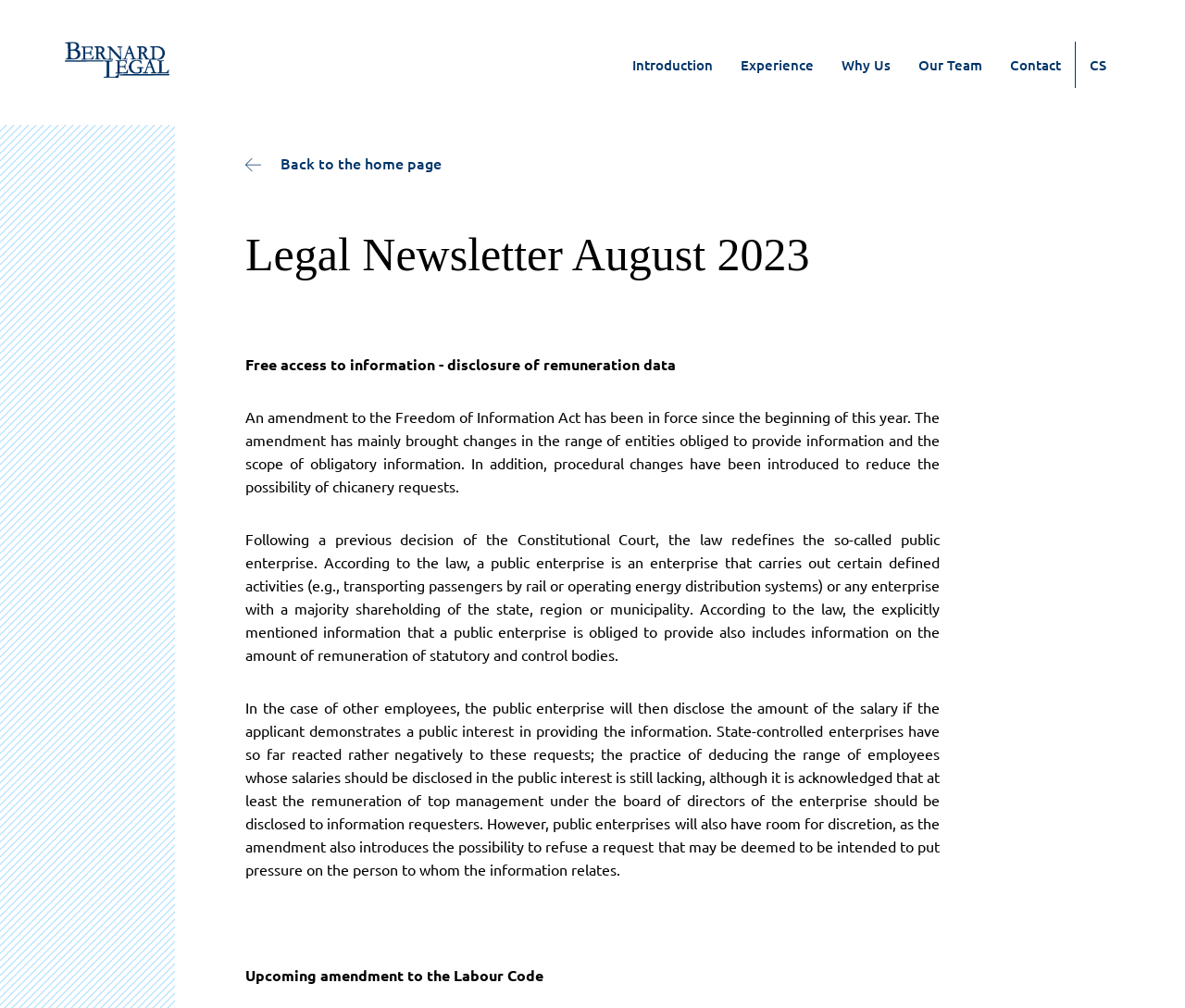Provide a one-word or brief phrase answer to the question:
What is the next topic discussed in the newsletter?

Labour Code amendment